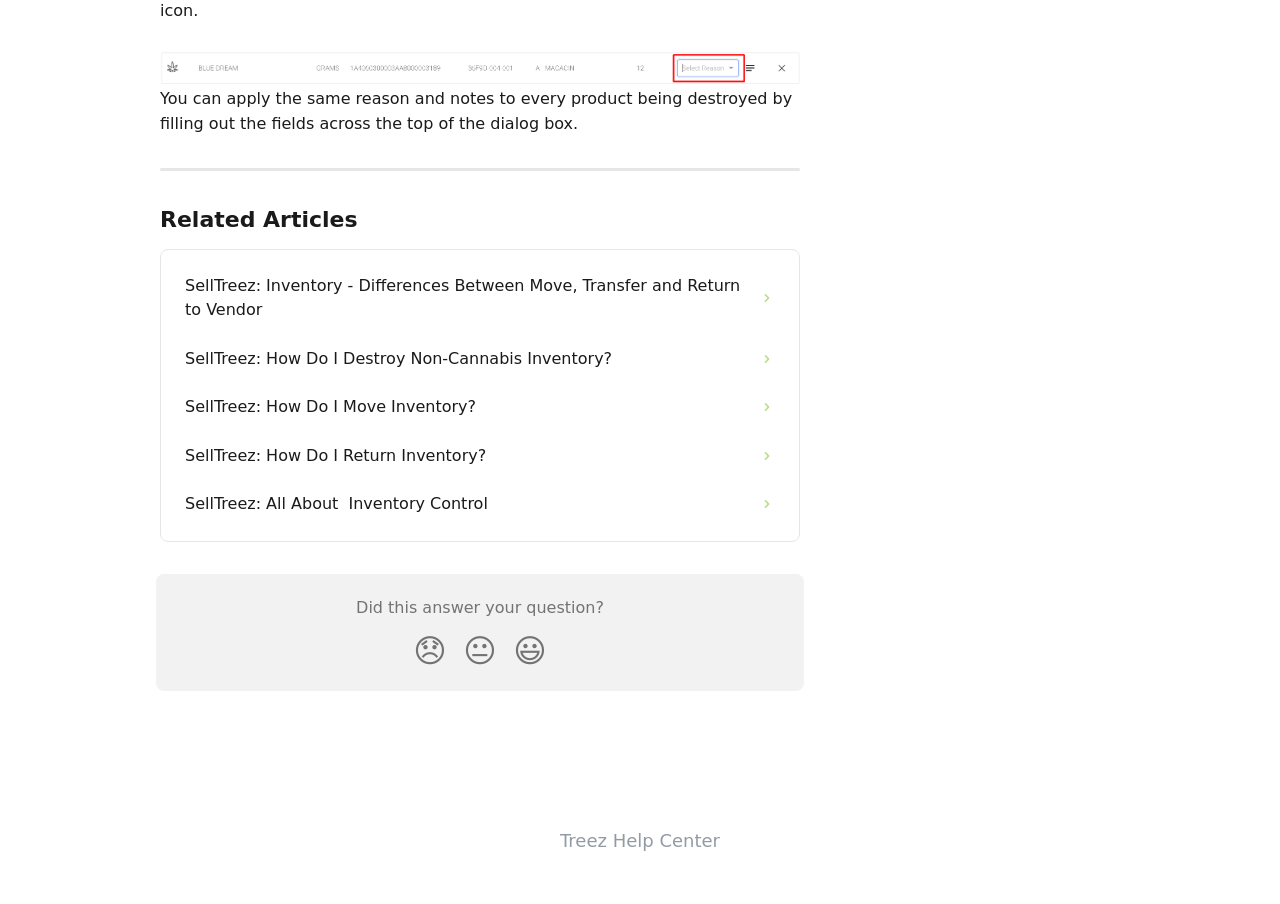What is the purpose of the buttons at the bottom?
Please respond to the question with a detailed and informative answer.

The buttons at the bottom of the page have emotional faces, such as disappointed, neutral, and smiley. These buttons are likely used to provide feedback on whether the answer provided on the page was helpful or not. The user can click on one of these buttons to express their satisfaction or dissatisfaction with the answer.